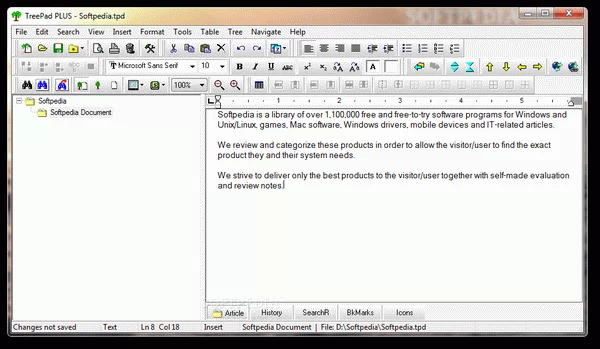Convey a detailed narrative of what is depicted in the image.

The image depicts the interface of "TreePad PLUS," a software application designed for creating and managing text documents, photo albums, and more. The screen features various toolbar icons at the top, enabling functionality such as file management, formatting, and navigation. On the left, a panel labeled "Softpedia Document" indicates the current document being edited, while the main workspace on the right displays text content with a note regarding software categorization and product reviews. The overall design suggests an emphasis on efficiency and user-friendliness, suited for organizing personal notes, web links, and other data. Below the document area, there are options to insert articles and access history, reinforcing its multi-functional capability. This layout is indicative of software aimed at streamlining information management for users.